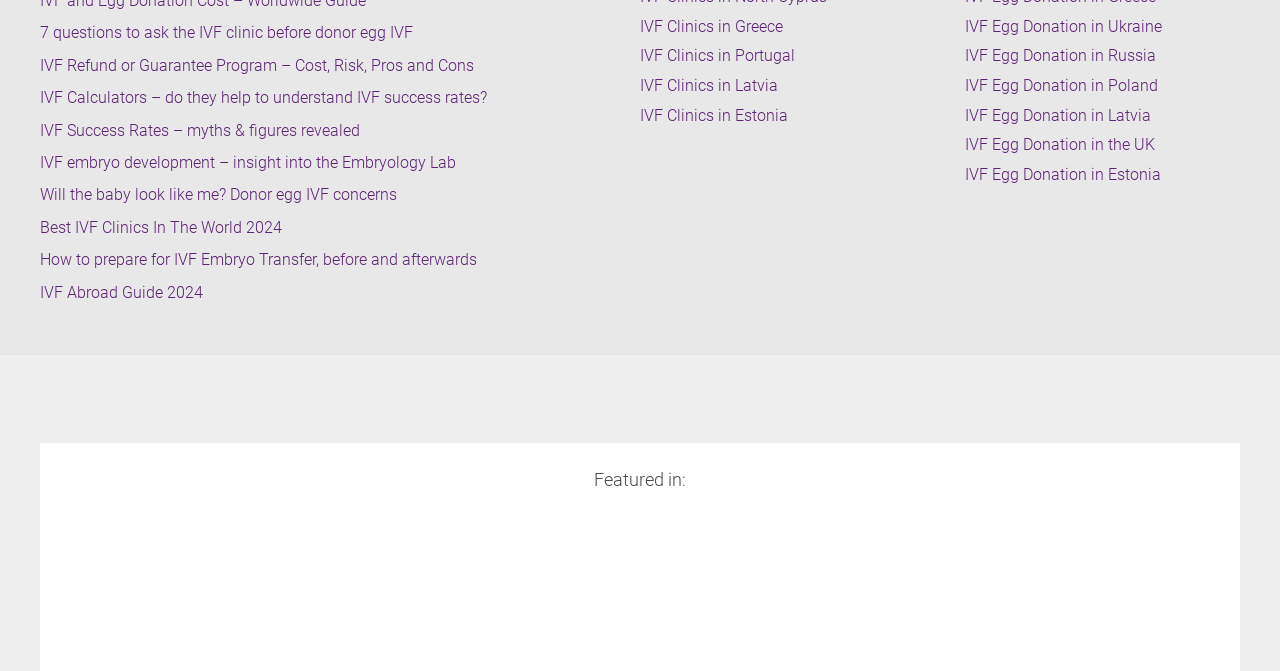Indicate the bounding box coordinates of the element that must be clicked to execute the instruction: "Read about 7 questions to ask the IVF clinic before donor egg IVF". The coordinates should be given as four float numbers between 0 and 1, i.e., [left, top, right, bottom].

[0.031, 0.035, 0.323, 0.063]